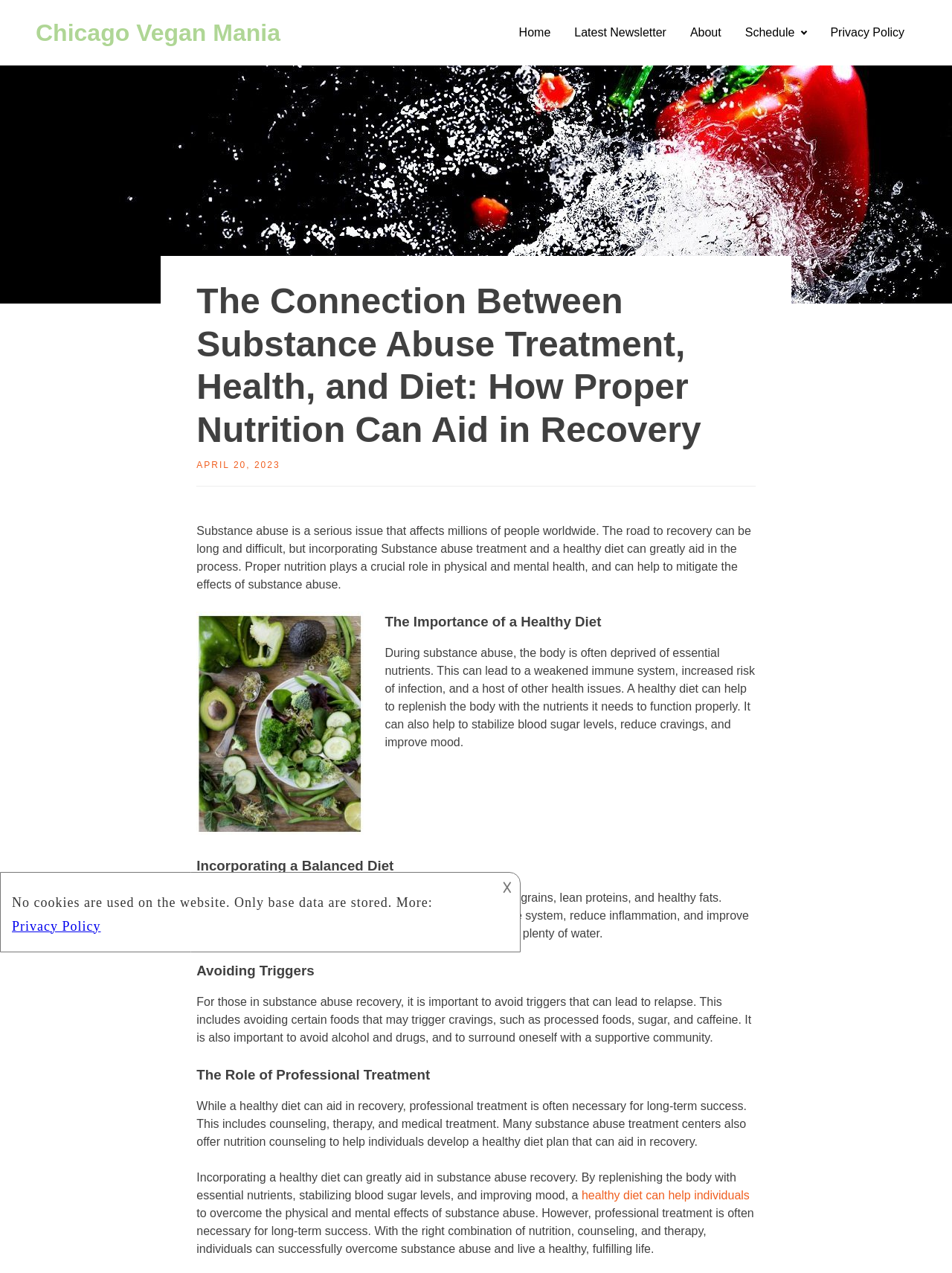What is the main topic of this webpage?
Respond to the question with a single word or phrase according to the image.

Substance abuse treatment and diet